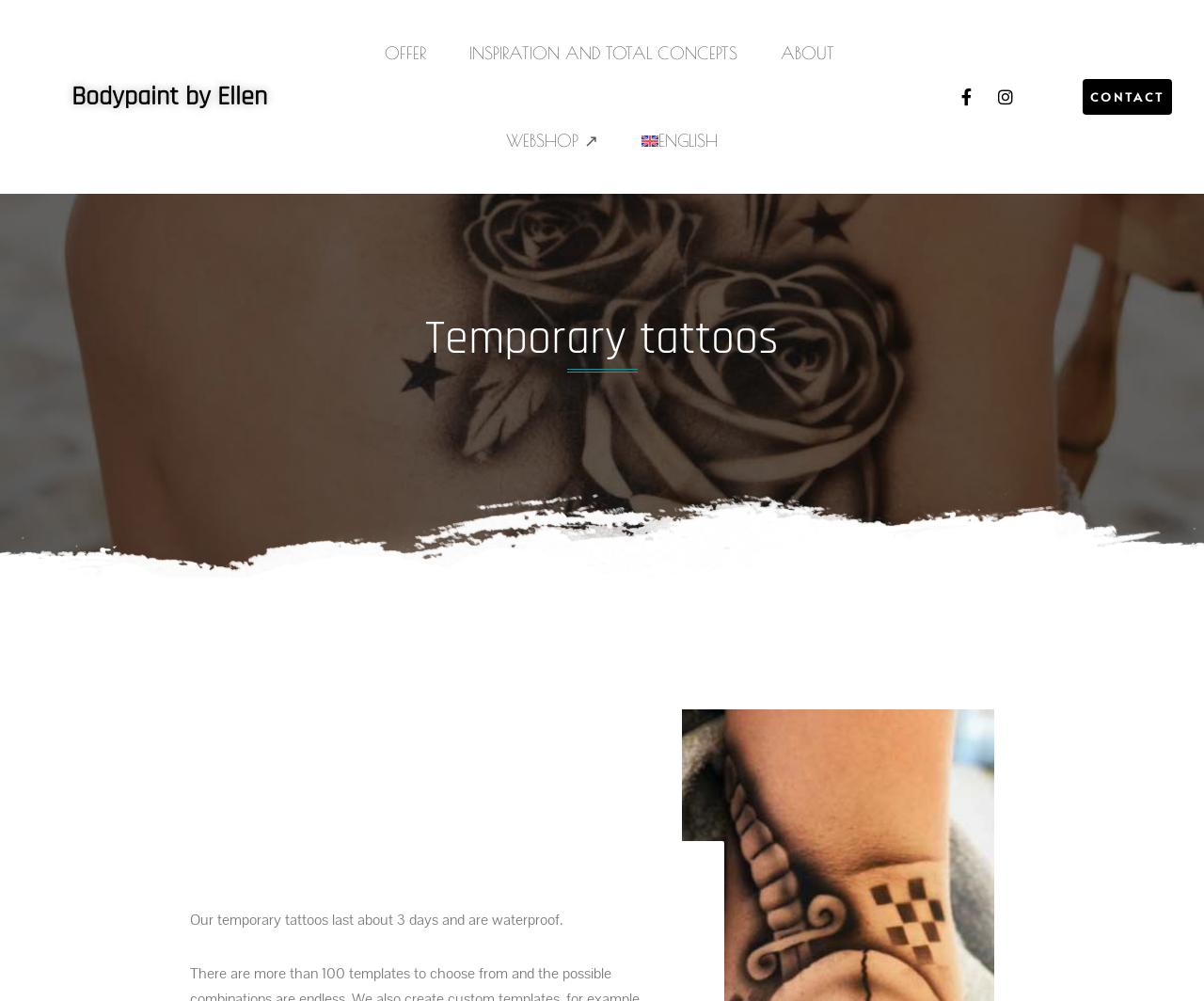What is the name of the company or brand?
With the help of the image, please provide a detailed response to the question.

I found the answer by looking at the heading element 'Bodypaint by Ellen' which is located at the top of the webpage, indicating that the company or brand name is 'Bodypaint by Ellen'.